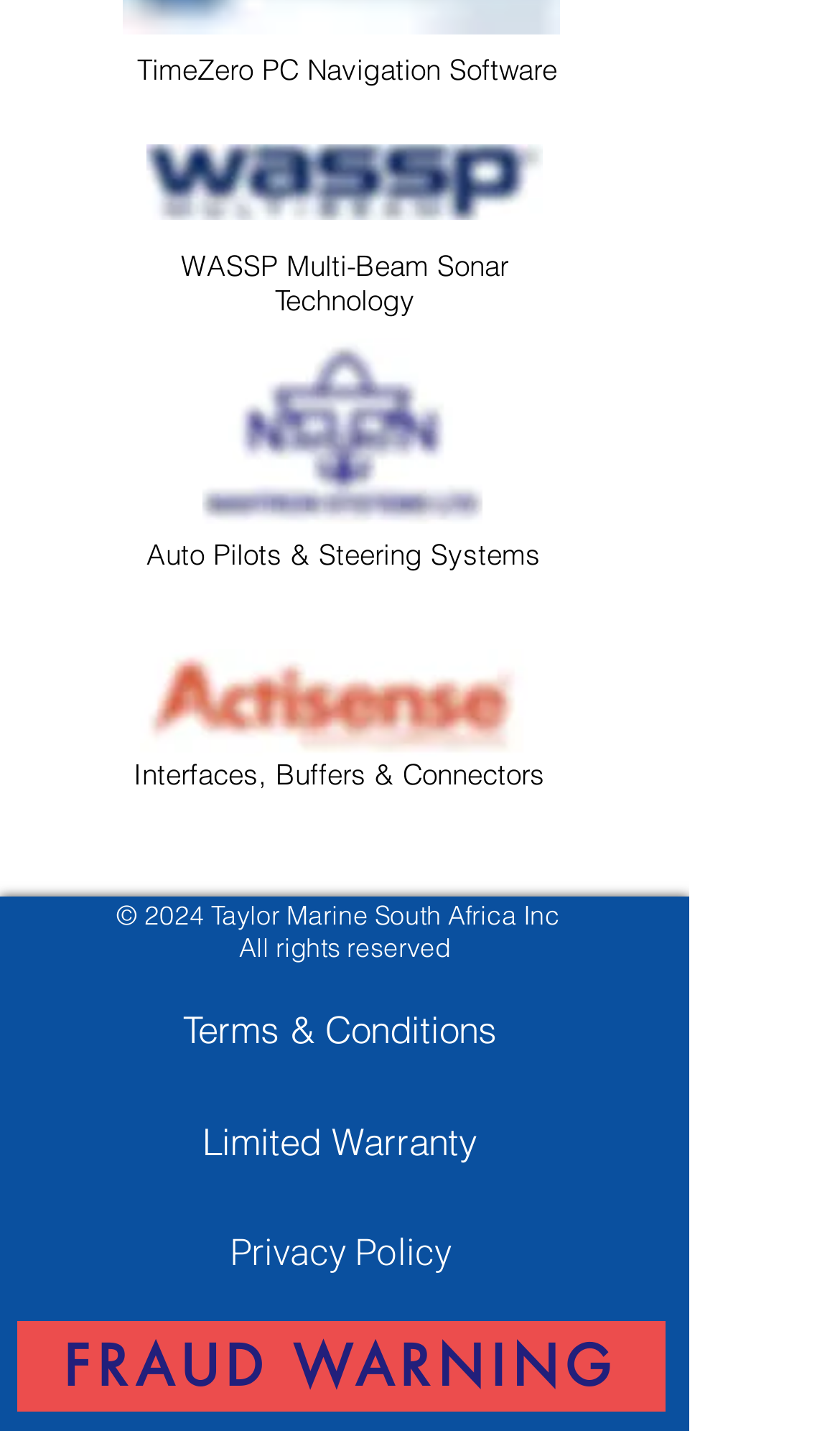Provide a one-word or one-phrase answer to the question:
What is the name of the technology mentioned on the page?

Multi-Beam Sonar